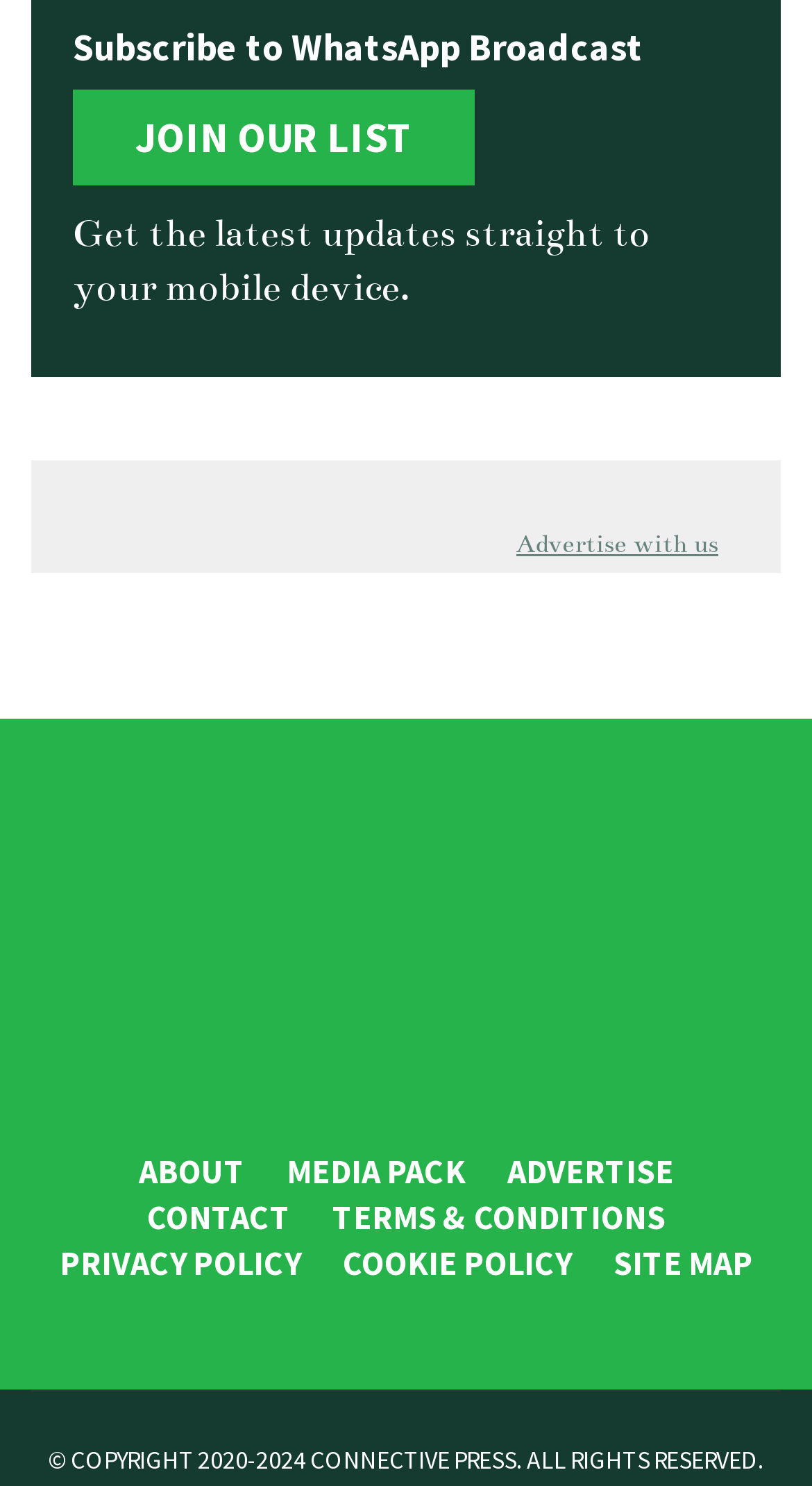Answer the question below with a single word or a brief phrase: 
What is the purpose of the 'JOIN OUR LIST' button?

Subscribe to WhatsApp Broadcast